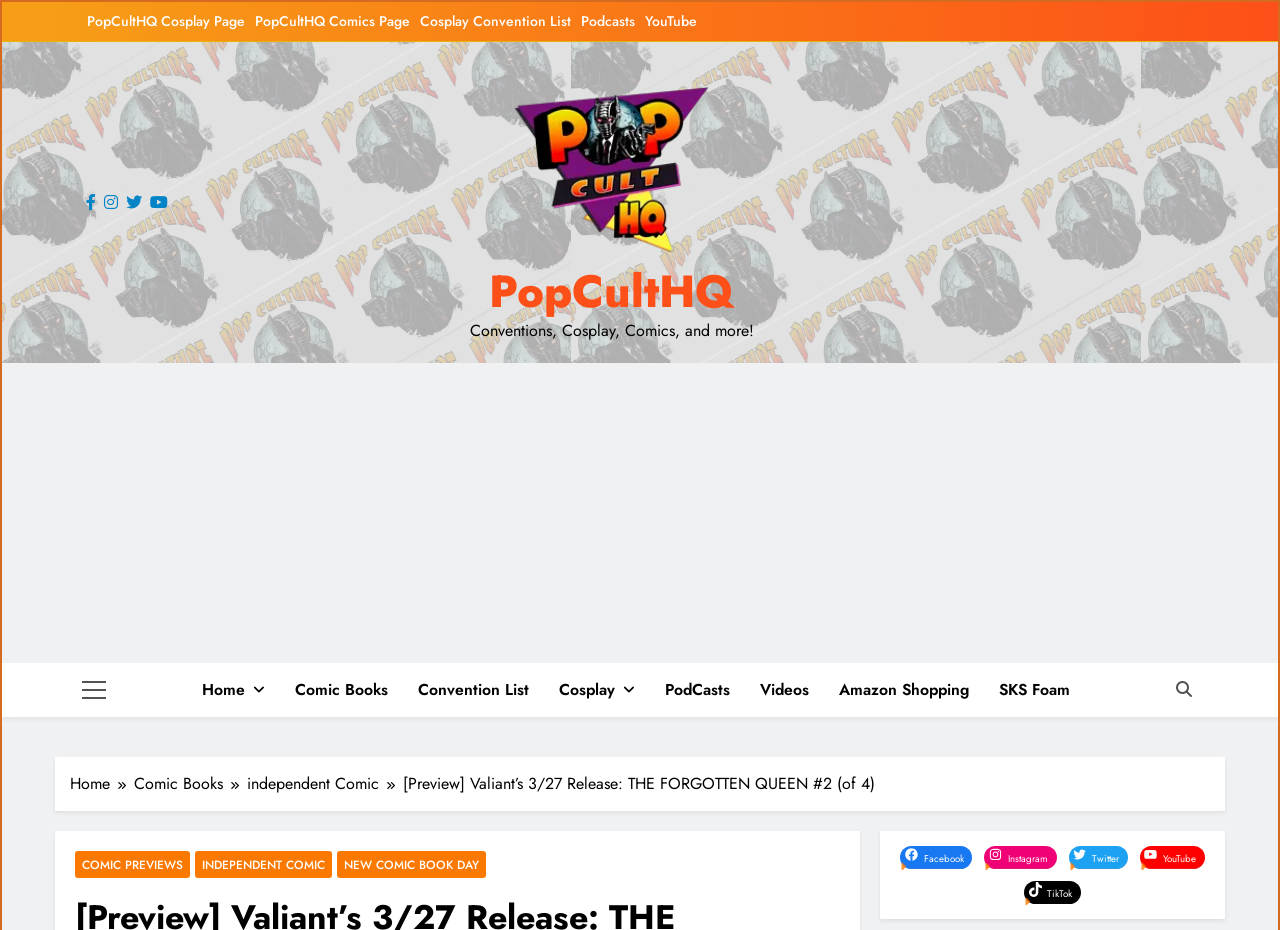Find the bounding box coordinates of the area to click in order to follow the instruction: "Click on the 'Facebook' link".

[0.703, 0.906, 0.76, 0.937]